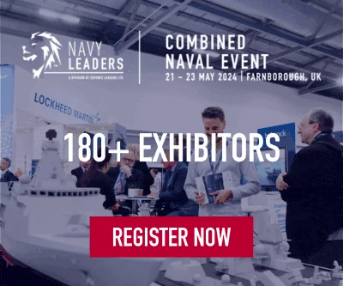Create an exhaustive description of the image.

The image promotes the "Combined Naval Event," hosted by Navy Leaders, taking place from May 21 to May 23, 2024, in Farnborough, UK. It highlights the participation of over 180 exhibitors, showcasing military naval technologies and innovations. Visually, the banner features a dynamic backdrop of an exhibition floor with attendees engaged in discussions, alongside prominent branding elements such as the Navy Leaders logo and the event details in bold text. The call to action urges viewers to "REGISTER NOW," emphasizing the opportunity to engage with industry leaders and explore groundbreaking naval solutions.